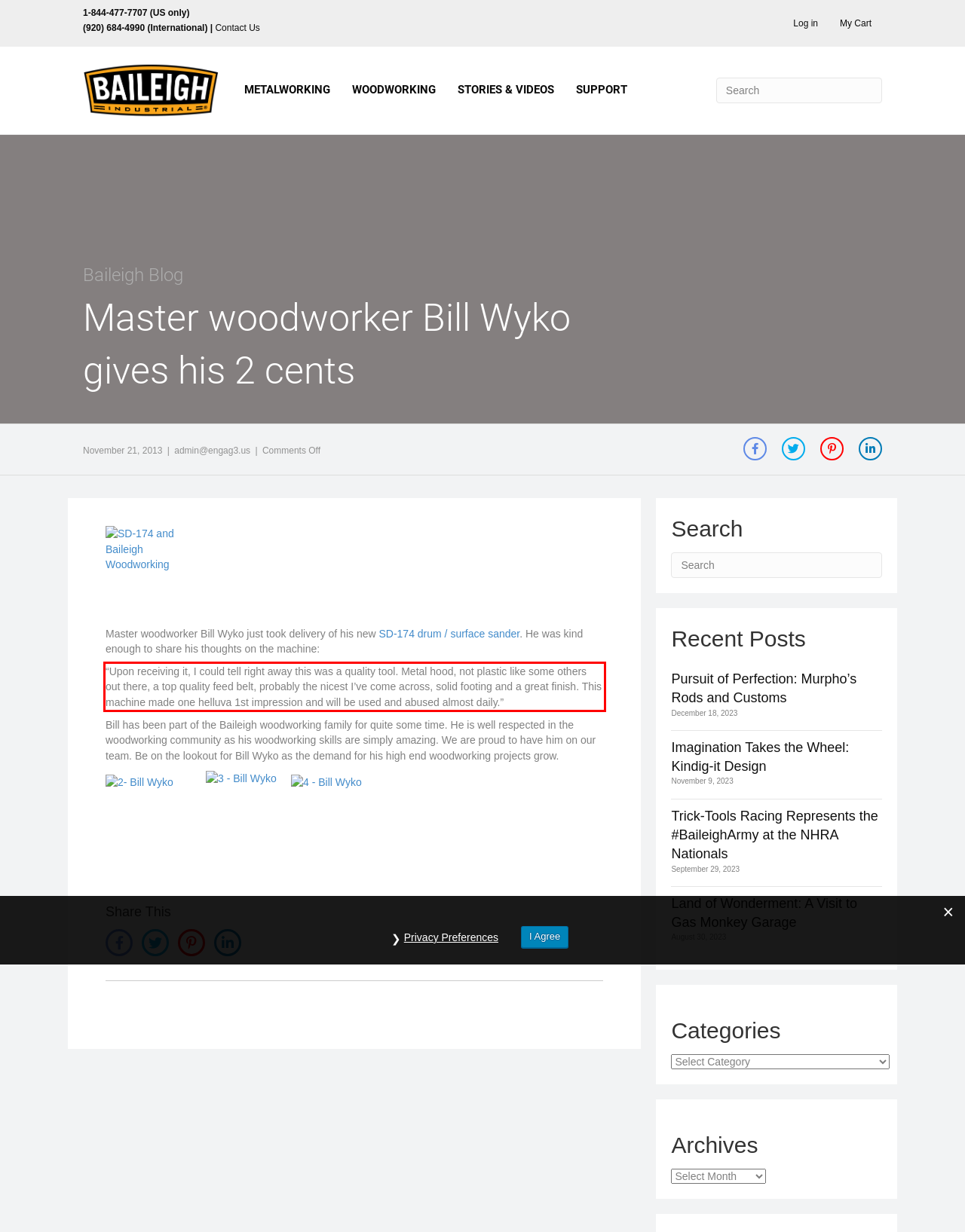Please identify the text within the red rectangular bounding box in the provided webpage screenshot.

“Upon receiving it, I could tell right away this was a quality tool. Metal hood, not plastic like some others out there, a top quality feed belt, probably the nicest I’ve come across, solid footing and a great finish. This machine made one helluva 1st impression and will be used and abused almost daily.”